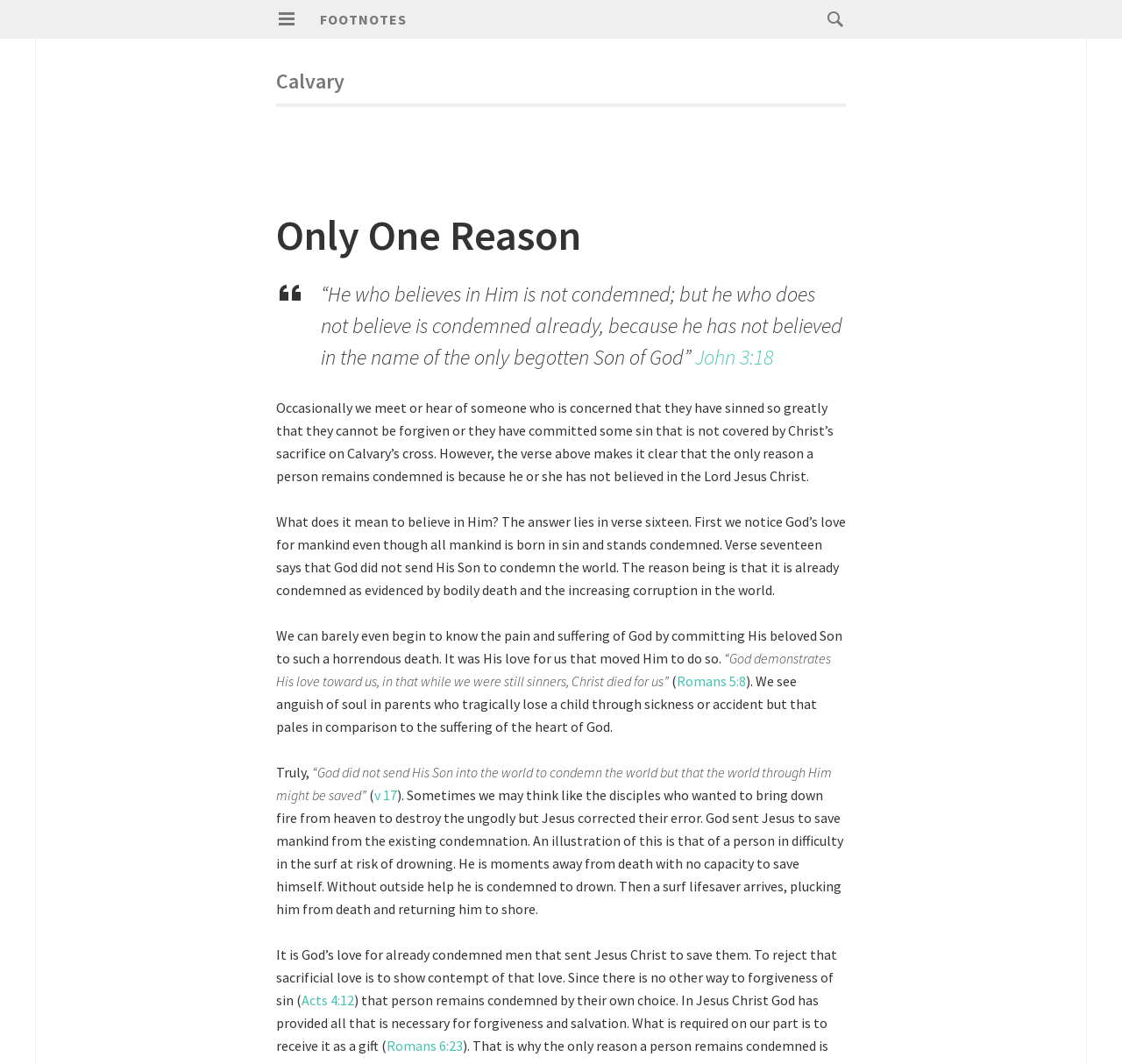Describe the webpage meticulously, covering all significant aspects.

The webpage is titled "Calvary – Footnotes" and has a primary menu button located at the top left corner. Below the menu button is a heading that reads "FOOTNOTES" with a link to the same title. 

On the top right corner, there is a search bar with a magnifying glass icon and a placeholder text "Search for:". 

The main content of the webpage is divided into sections. The first section has a heading "Calvary" followed by a subheading "Only One Reason" with a link to the same title. Below this, there is a blockquote with a Bible verse from John 3:18. 

The main text of the webpage is a series of paragraphs that discuss the concept of salvation and forgiveness through Jesus Christ. The text is divided into several sections, each with its own theme and Bible verses. The paragraphs are interspersed with links to Bible verses, such as Romans 5:8 and Acts 4:12. 

There are no images on the page except for the icons in the primary menu button and the search bar. The overall layout is clean, with clear headings and concise text.